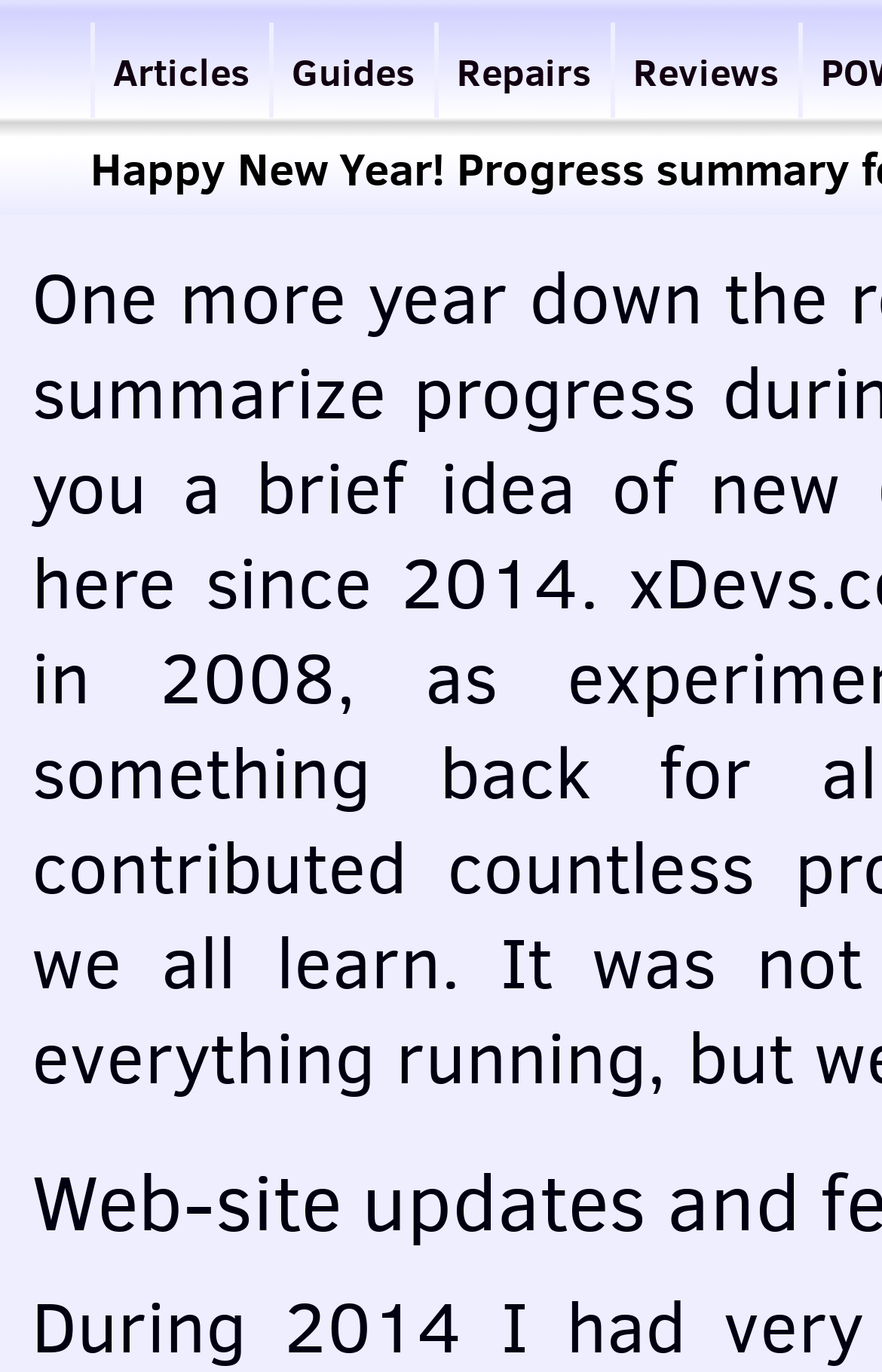Identify the bounding box for the given UI element using the description provided. Coordinates should be in the format (top-left x, top-left y, bottom-right x, bottom-right y) and must be between 0 and 1. Here is the description: Articles

[0.103, 0.016, 0.305, 0.096]